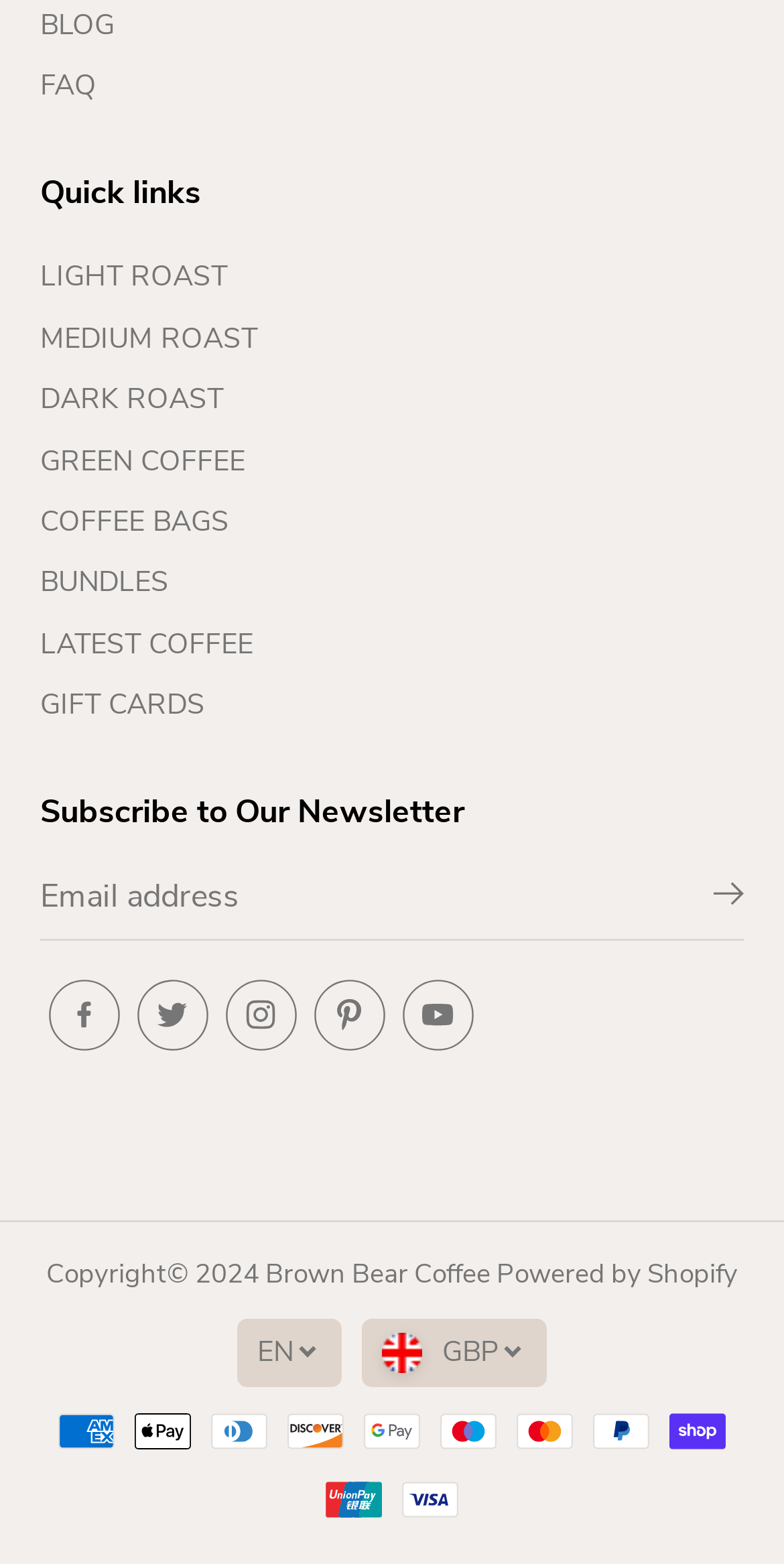Locate the bounding box coordinates of the clickable area needed to fulfill the instruction: "Select the LIGHT ROAST option".

[0.051, 0.164, 0.29, 0.193]